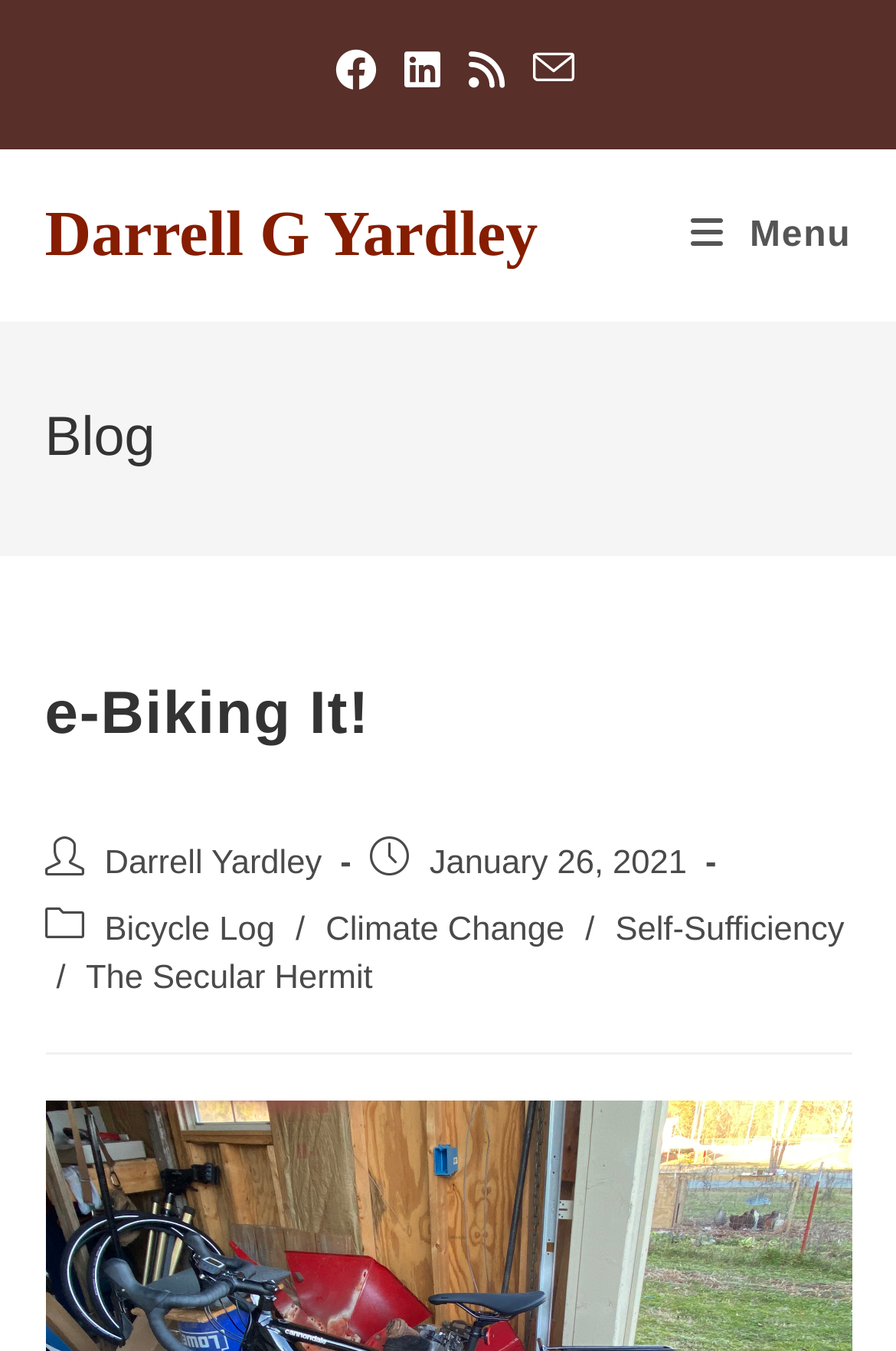When was the latest article published?
Based on the image, answer the question in a detailed manner.

I looked at the 'Post published:' section and found the text 'January 26, 2021', which indicates the publication date of the latest article.